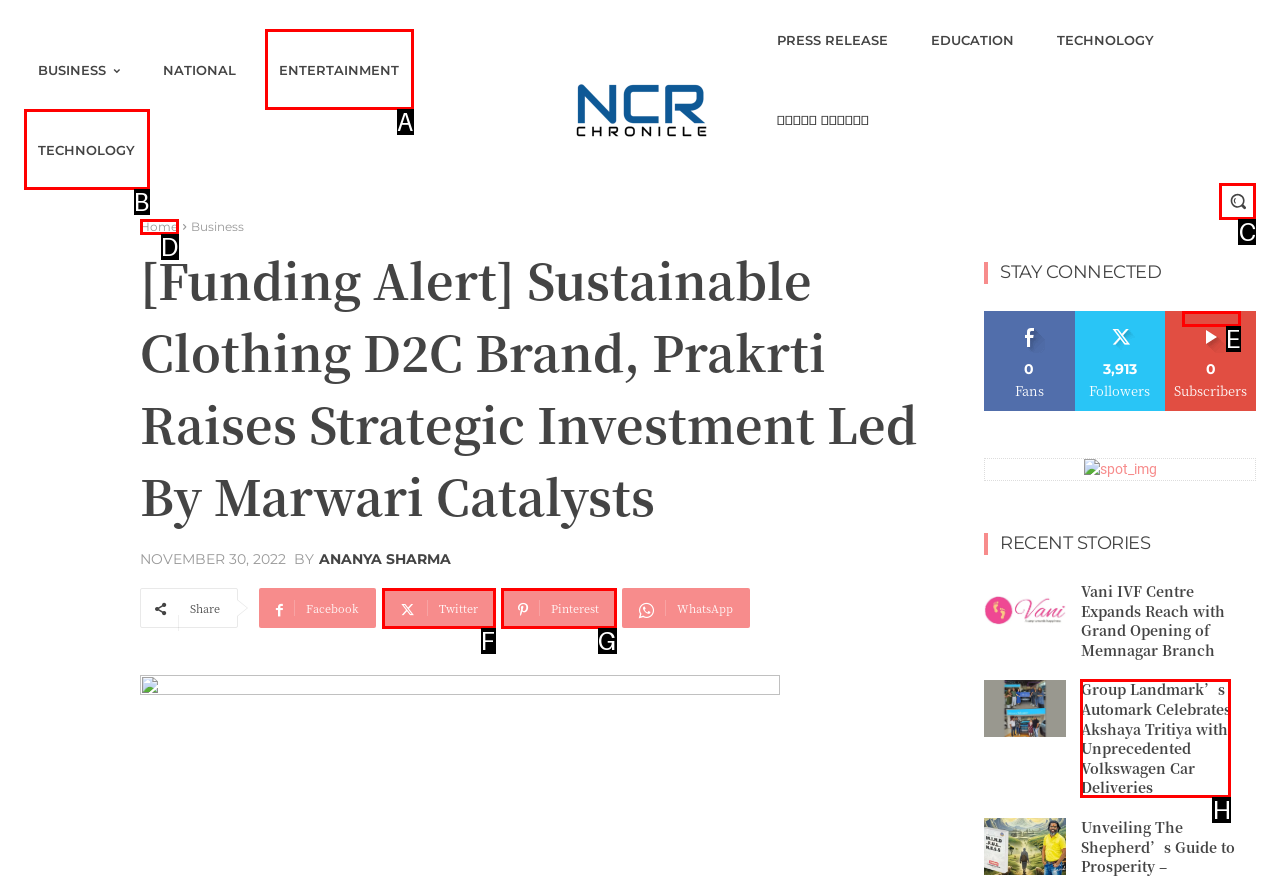Select the HTML element that fits the following description: Home
Provide the letter of the matching option.

D